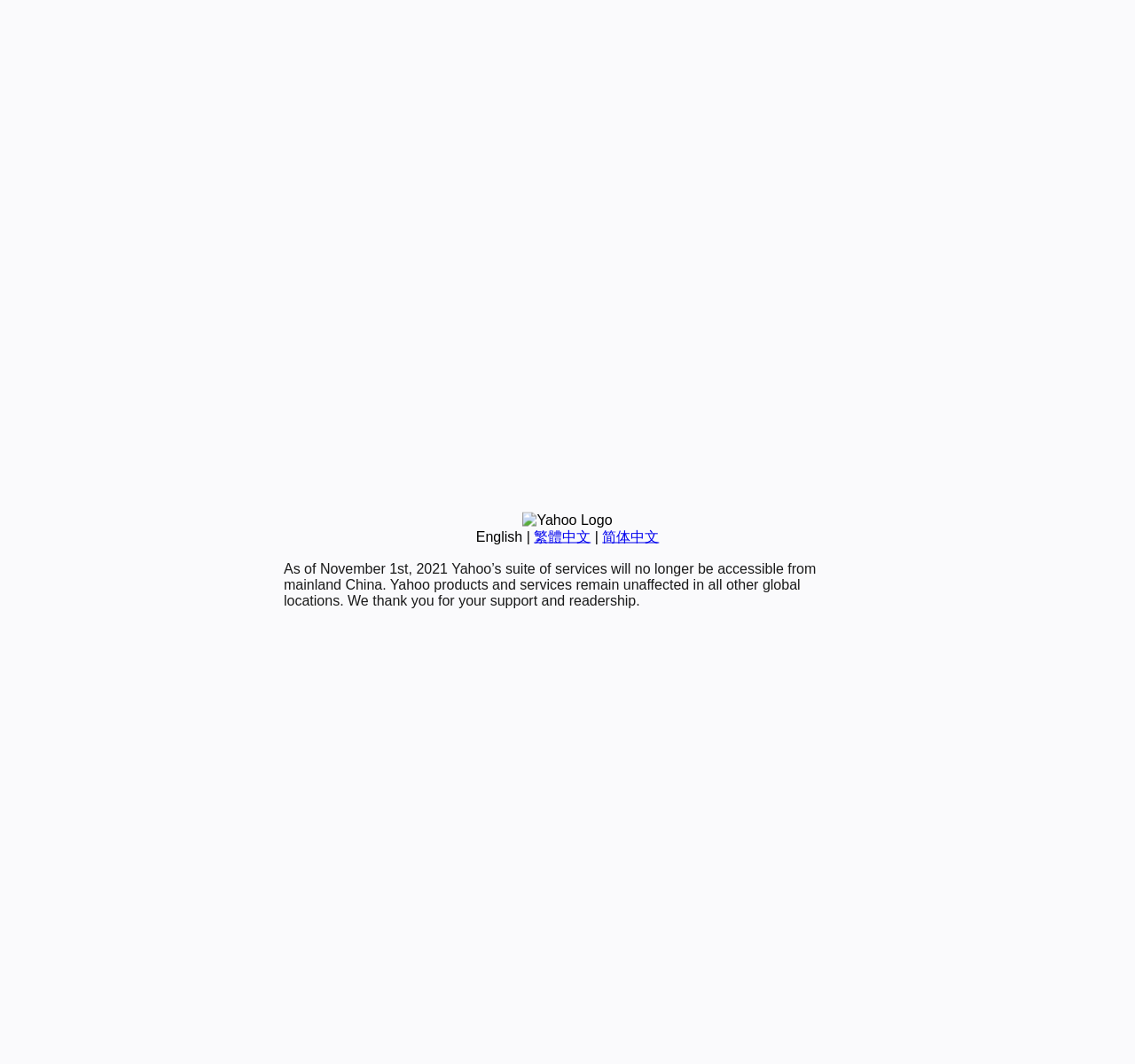Find the bounding box coordinates for the UI element whose description is: "繁體中文". The coordinates should be four float numbers between 0 and 1, in the format [left, top, right, bottom].

[0.47, 0.497, 0.52, 0.511]